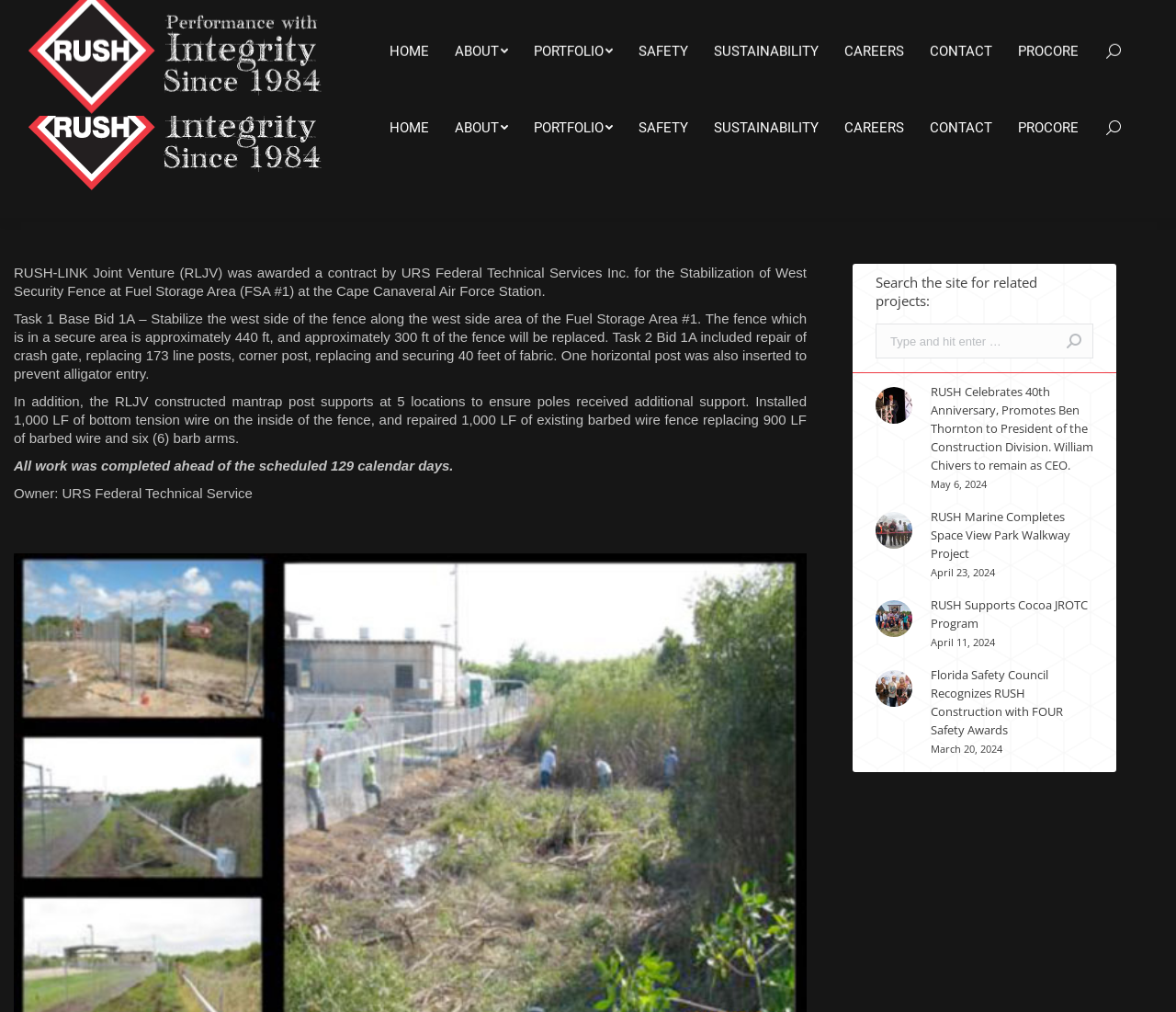What is the purpose of the project?
Using the screenshot, give a one-word or short phrase answer.

Stabilization of West Security Fence